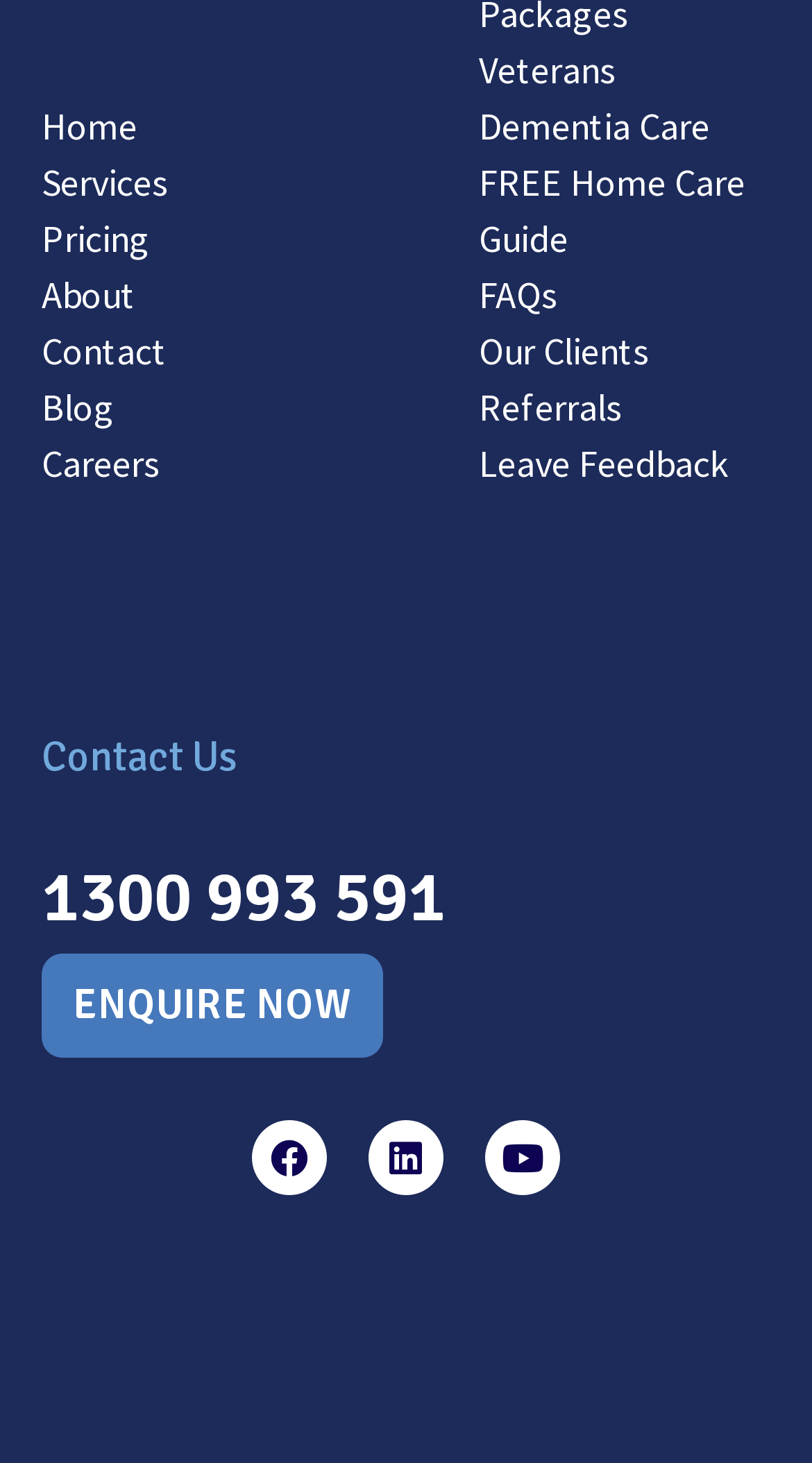Provide the bounding box coordinates of the section that needs to be clicked to accomplish the following instruction: "Visit Facebook page."

[0.31, 0.765, 0.403, 0.816]